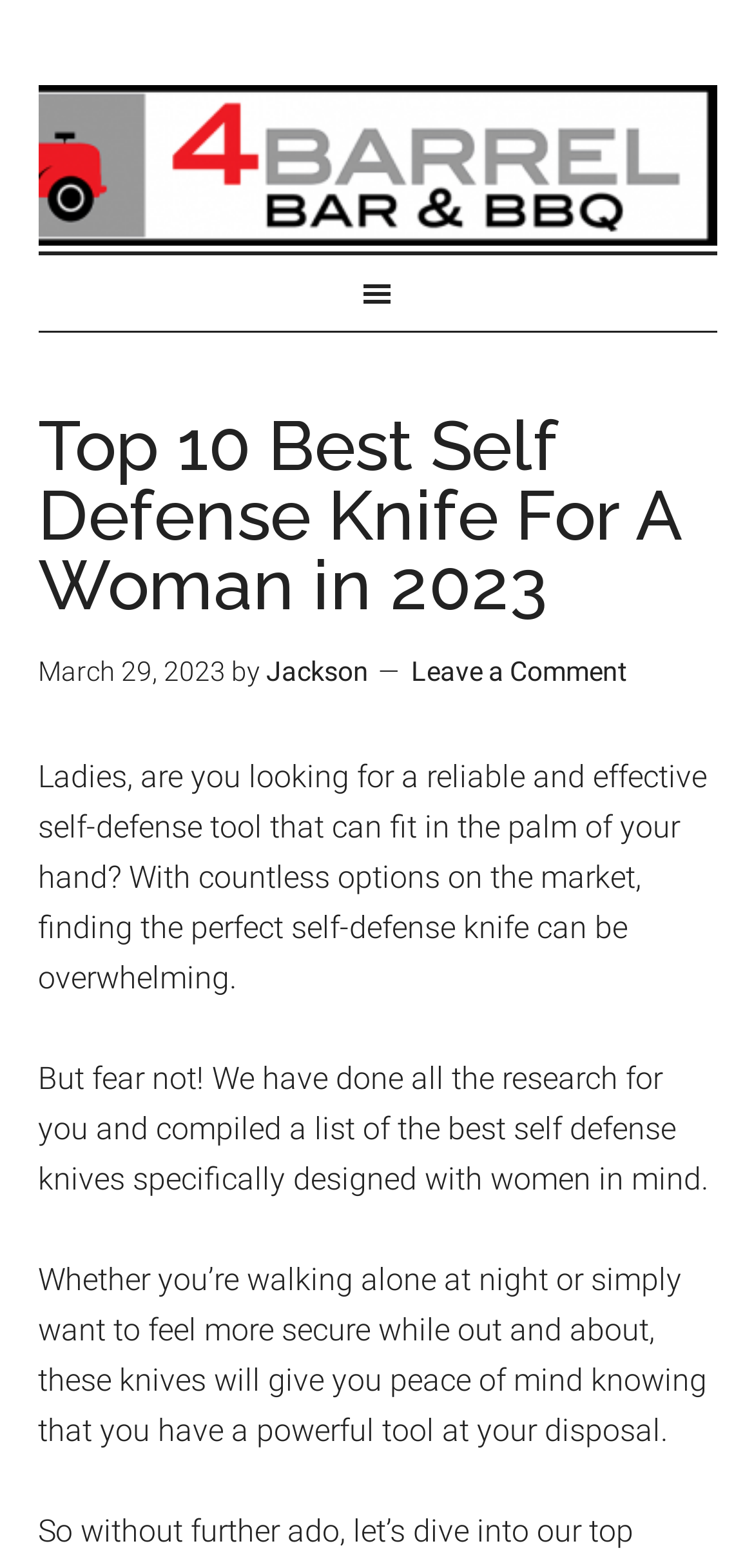Based on the element description, predict the bounding box coordinates (top-left x, top-left y, bottom-right x, bottom-right y) for the UI element in the screenshot: Leave a Comment

[0.545, 0.418, 0.832, 0.438]